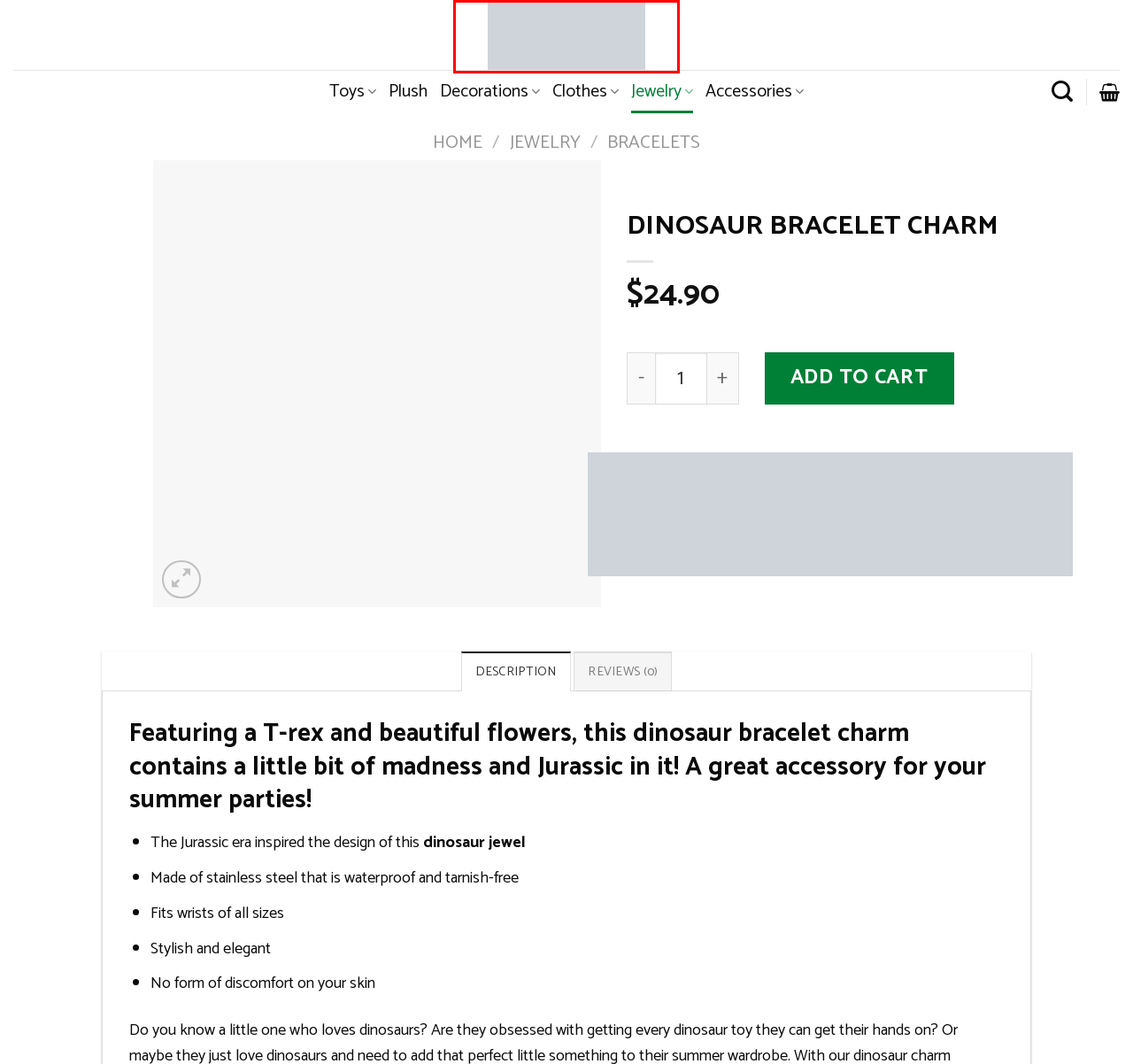Consider the screenshot of a webpage with a red bounding box around an element. Select the webpage description that best corresponds to the new page after clicking the element inside the red bounding box. Here are the candidates:
A. Dinosaur Jewelry | Dinosaur Universe
B. Dinosaur Universe | Dinosaur Decorations & Clothes
C. Cart | Dinosaur Universe
D. Dinosaur Bracelet | Dinosaur Universe
E. Dinosaur Clothes | Dinosaur Universe
F. Dinosaur Decorations | Dinosaur Universe
G. Dinosaur Plush | Weighted & Stuffed Animal | Dinosaur Universe
H. Dinosaur Accessories | Dinosaur Universe

B